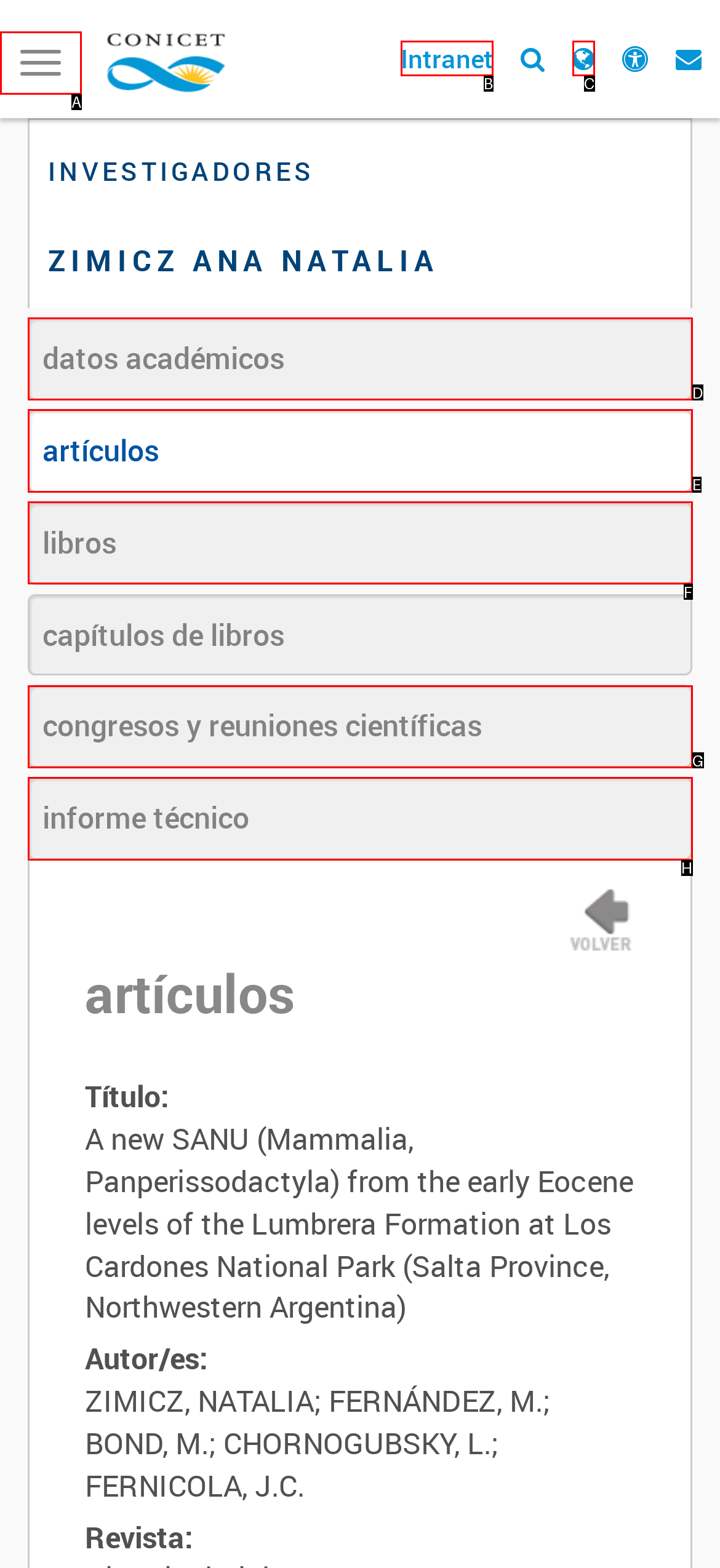From the available choices, determine which HTML element fits this description: congresos y reuniones científicas Respond with the correct letter.

G